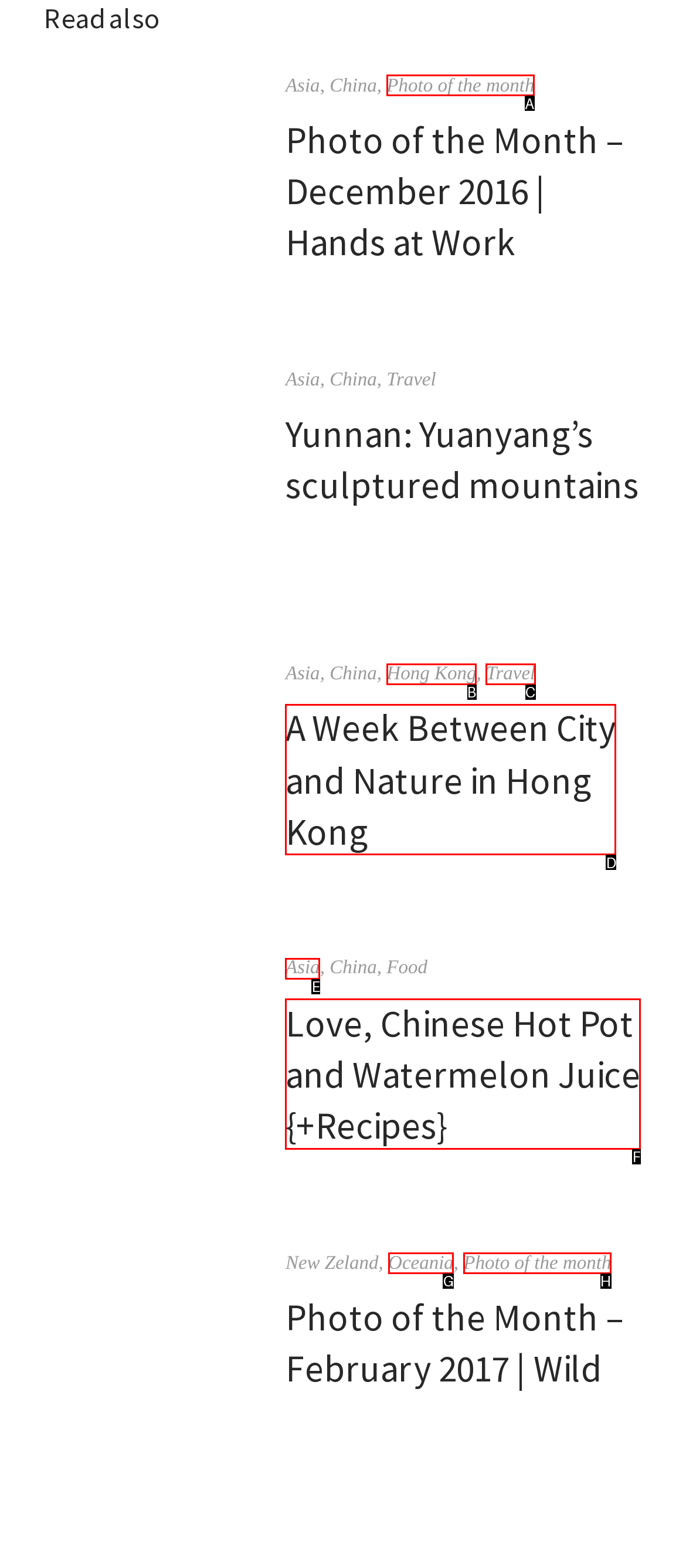Select the correct UI element to click for this task: Learn about Love, Chinese Hot Pot and Watermelon Juice.
Answer using the letter from the provided options.

F